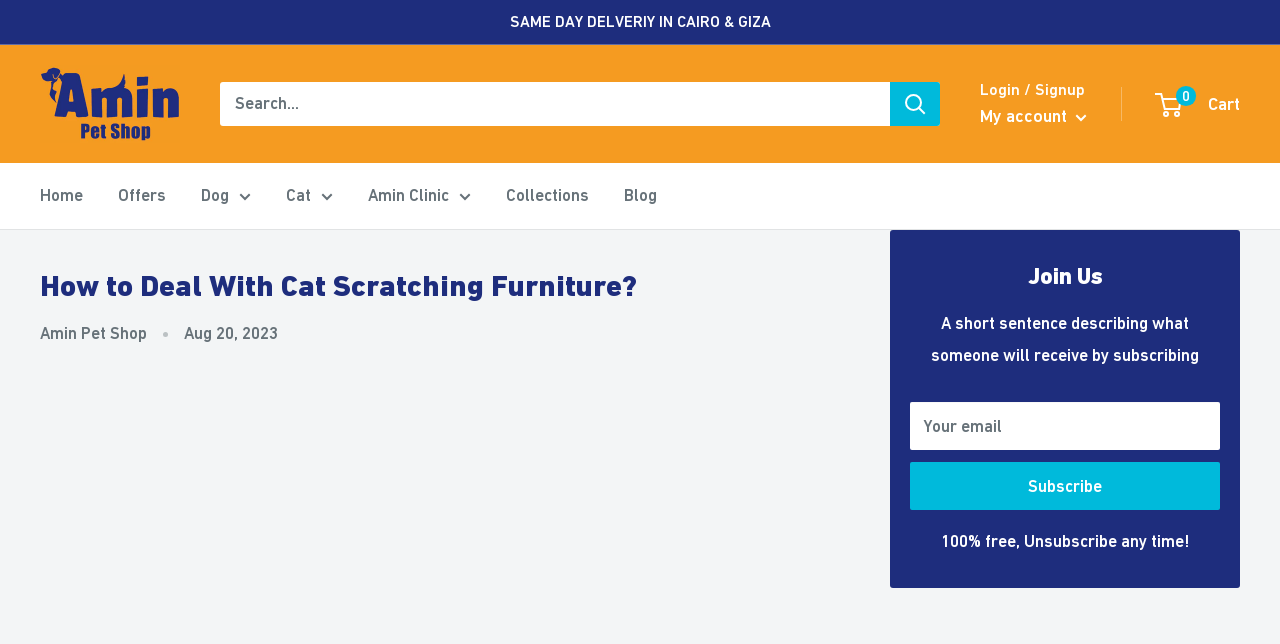Please identify the bounding box coordinates of the area I need to click to accomplish the following instruction: "Visit the 'Home' page".

[0.031, 0.279, 0.065, 0.329]